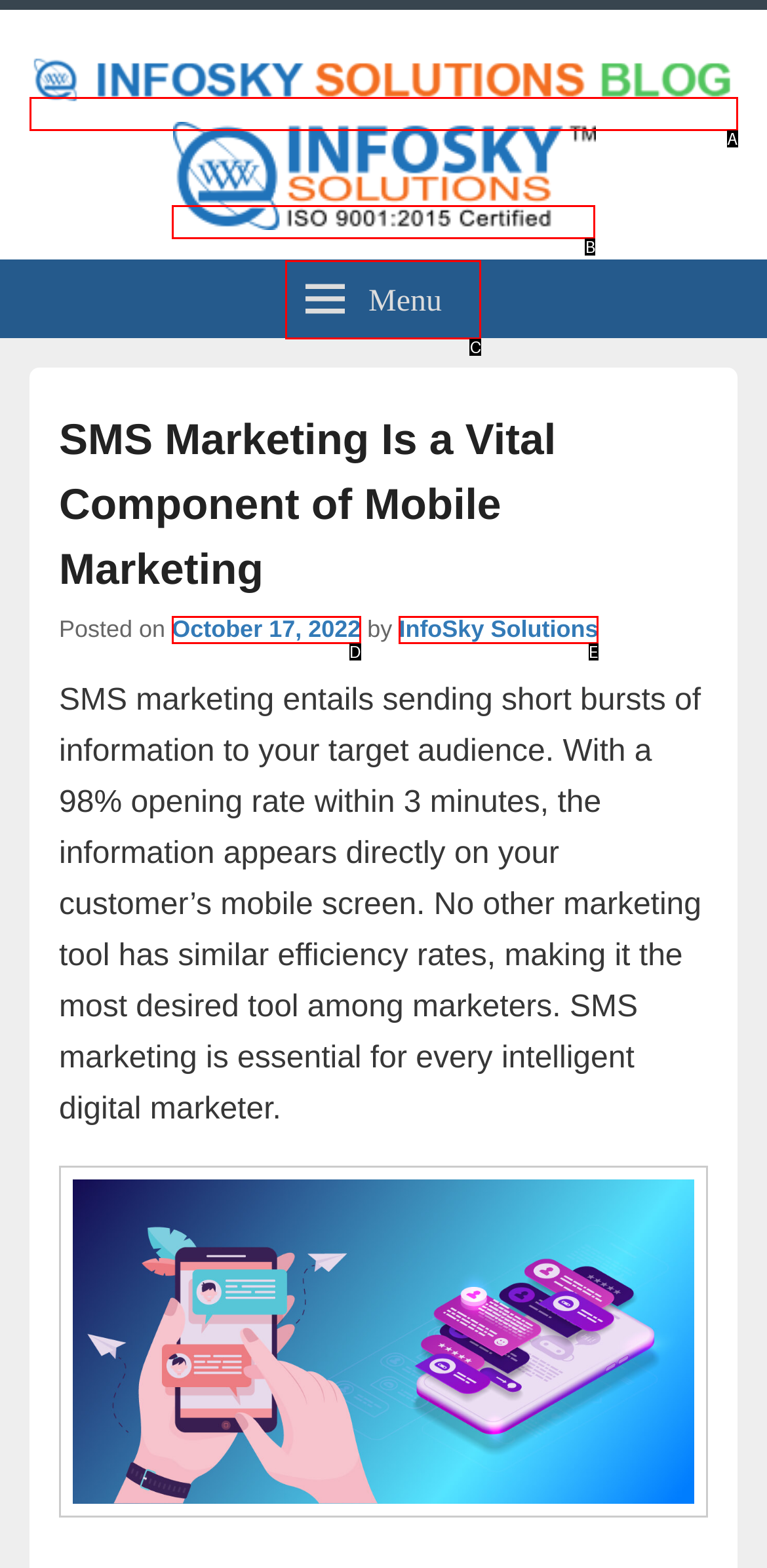Find the HTML element that corresponds to the description: Menu. Indicate your selection by the letter of the appropriate option.

C